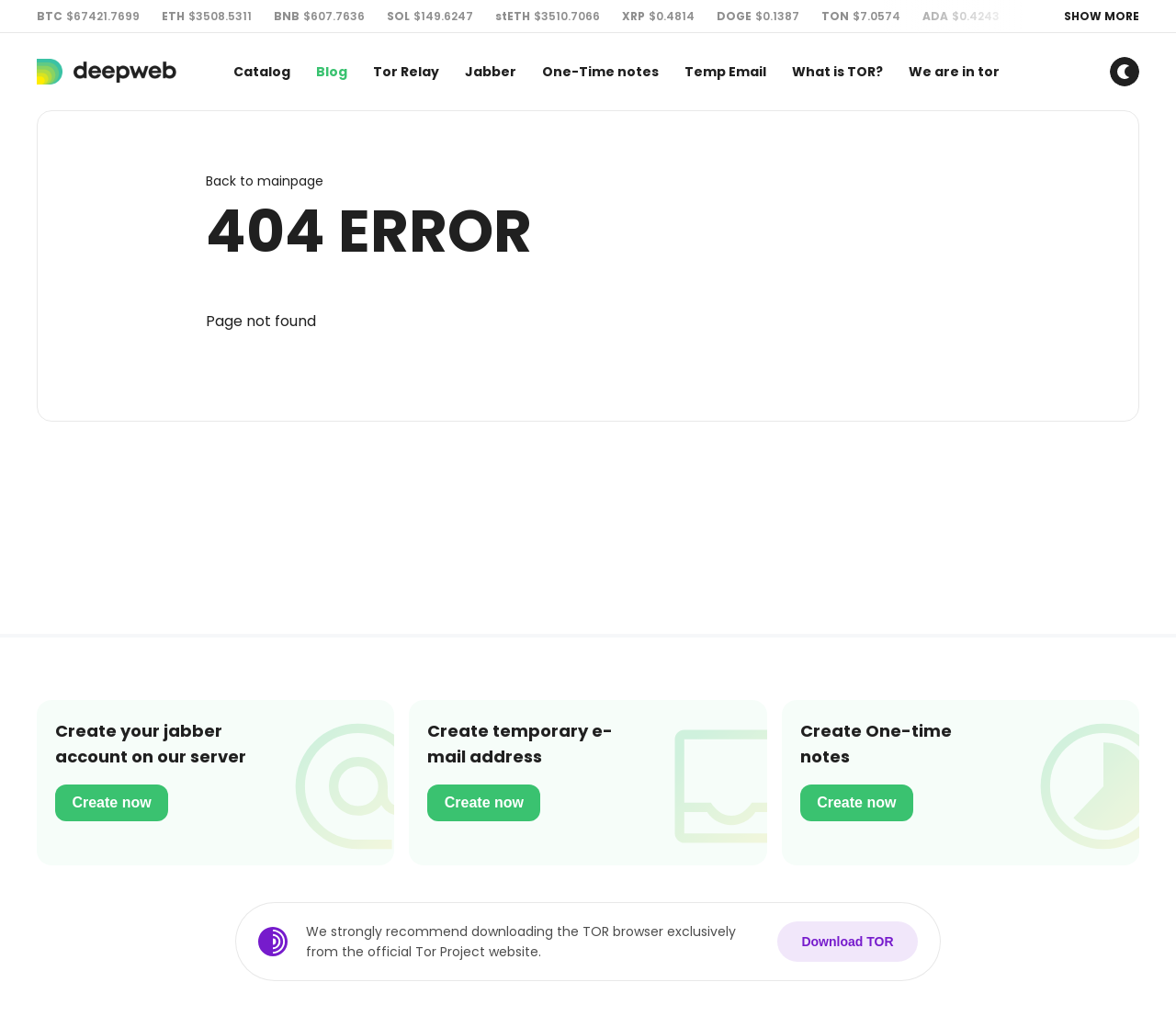Using the element description provided, determine the bounding box coordinates in the format (top-left x, top-left y, bottom-right x, bottom-right y). Ensure that all values are floating point numbers between 0 and 1. Element description: 4600MM Corrugated Paper Production Line

None